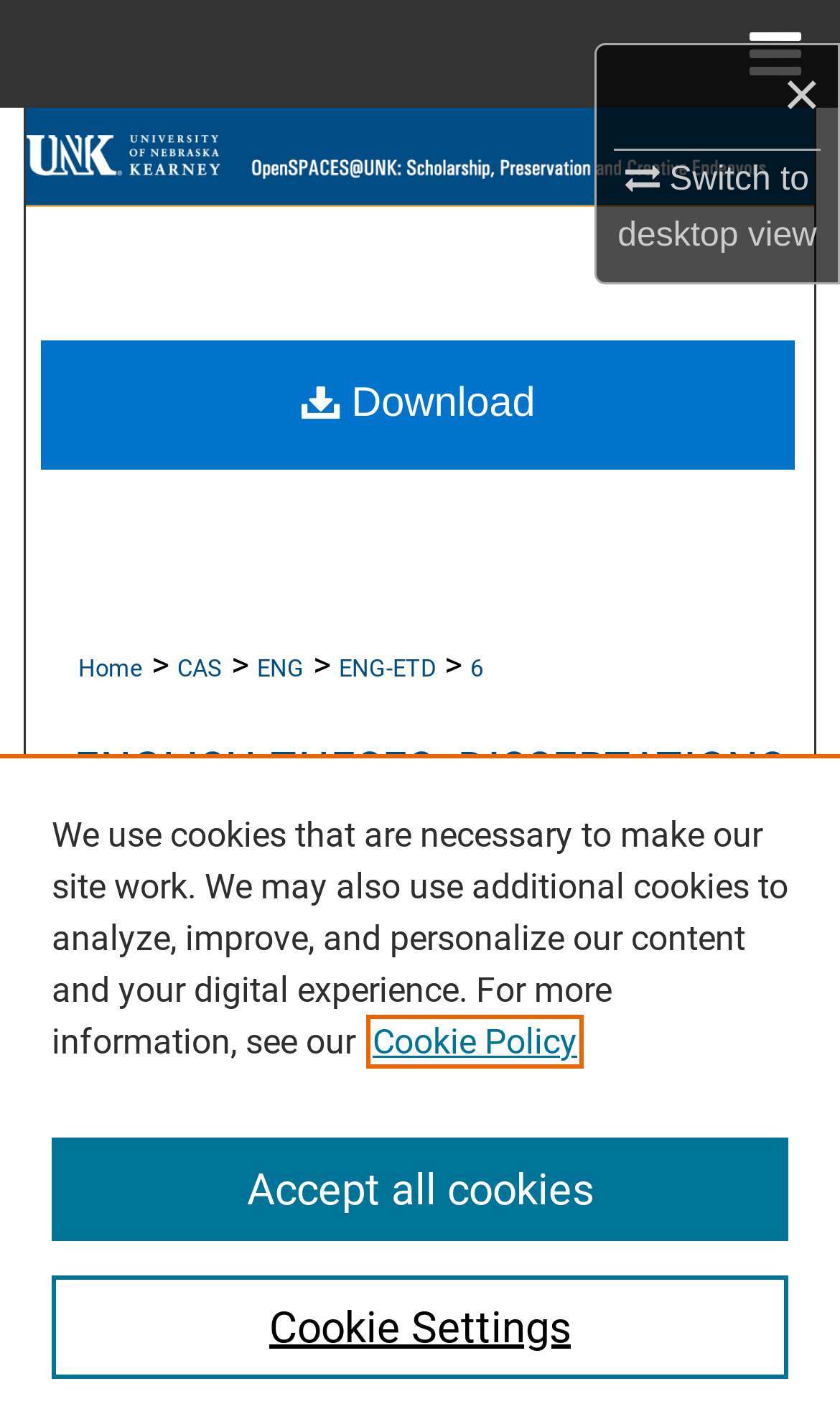Please specify the bounding box coordinates for the clickable region that will help you carry out the instruction: "Go to Home".

[0.093, 0.424, 0.17, 0.444]